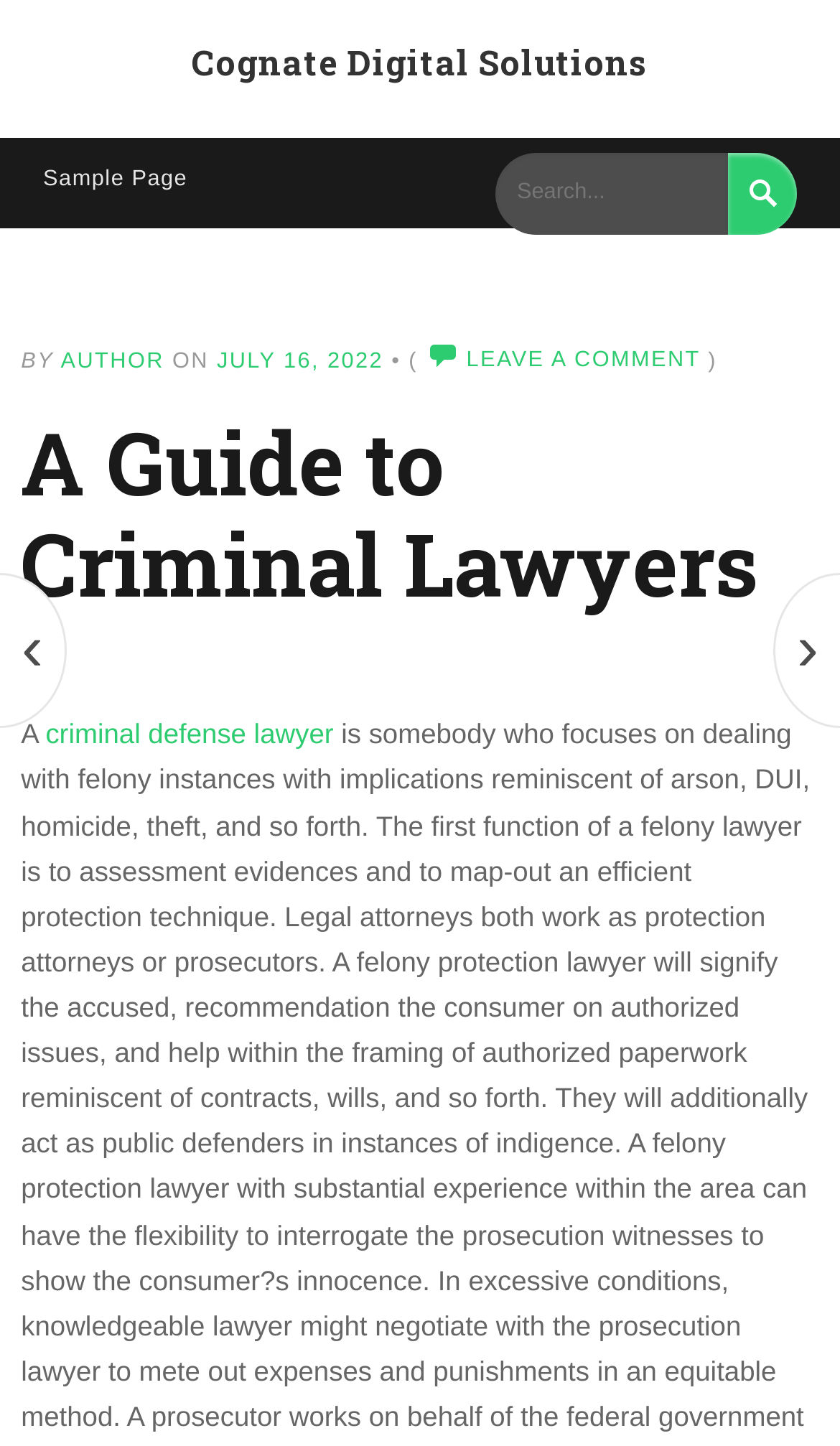Identify the headline of the webpage and generate its text content.

Cognate Digital Solutions